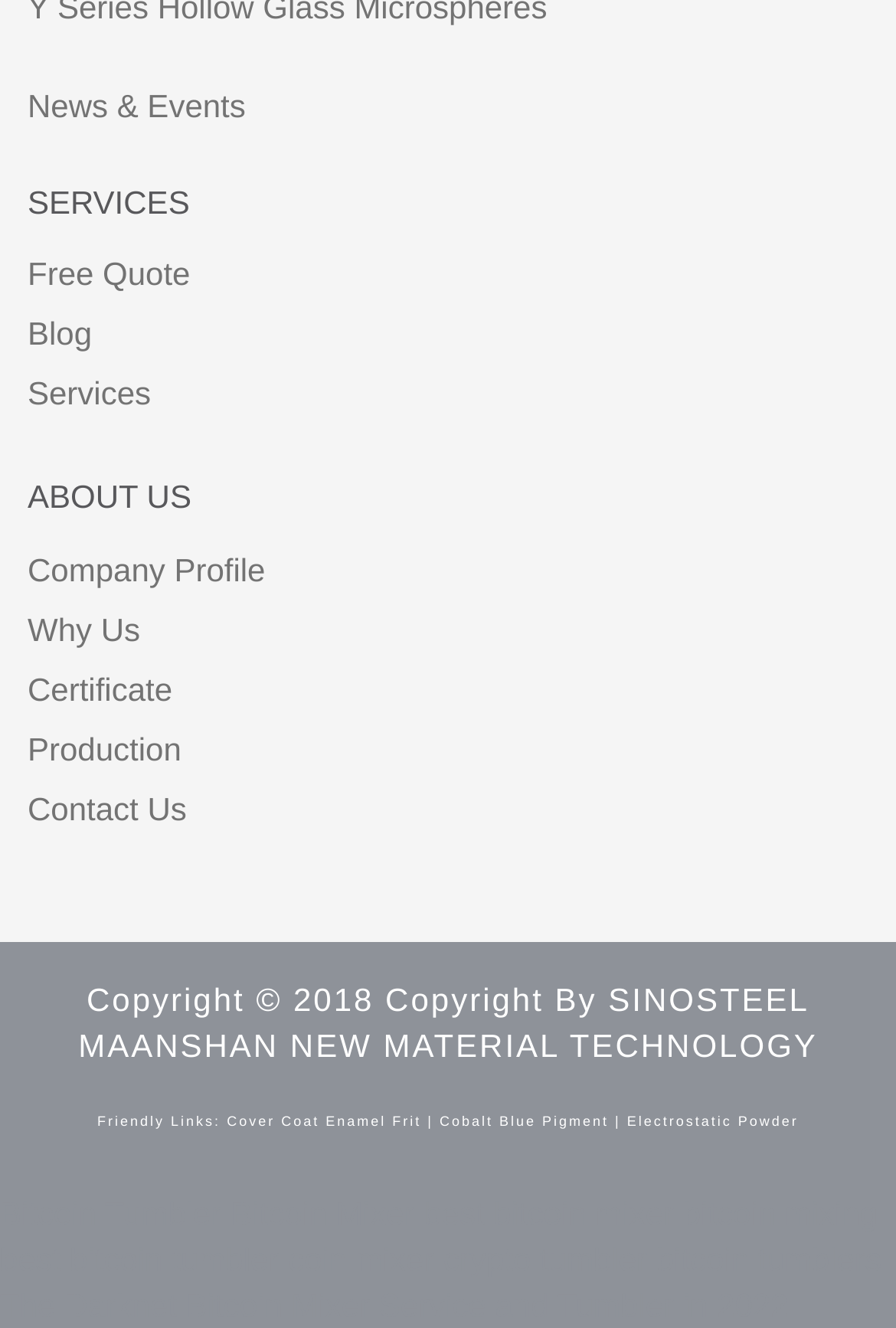Given the element description cover coat enamel frit, identify the bounding box coordinates for the UI element on the webpage screenshot. The format should be (top-left x, top-left y, bottom-right x, bottom-right y), with values between 0 and 1.

[0.253, 0.84, 0.47, 0.85]